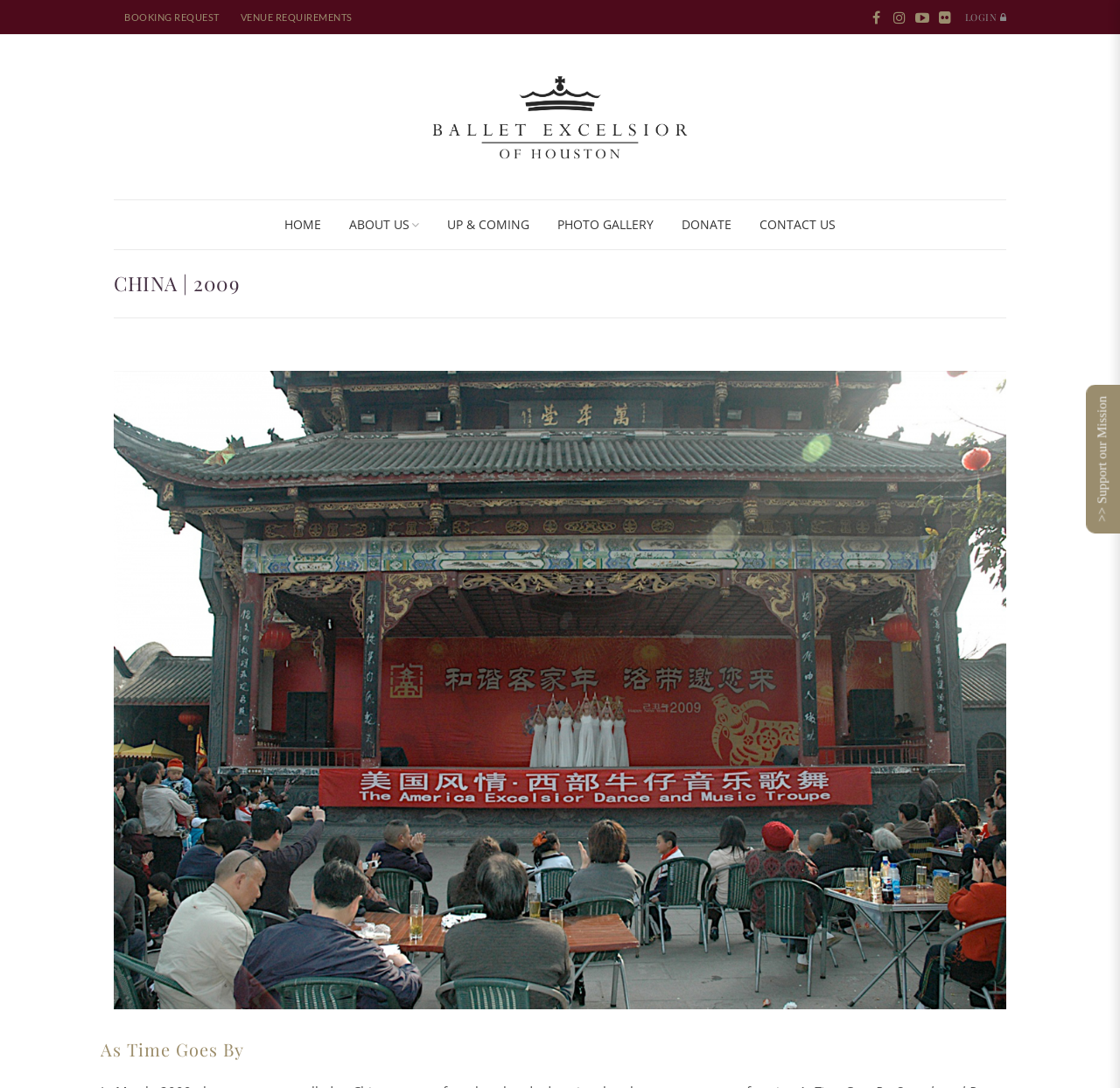Identify the bounding box coordinates of the clickable region required to complete the instruction: "Click on the BOOKING REQUEST link". The coordinates should be given as four float numbers within the range of 0 and 1, i.e., [left, top, right, bottom].

[0.102, 0.0, 0.205, 0.032]